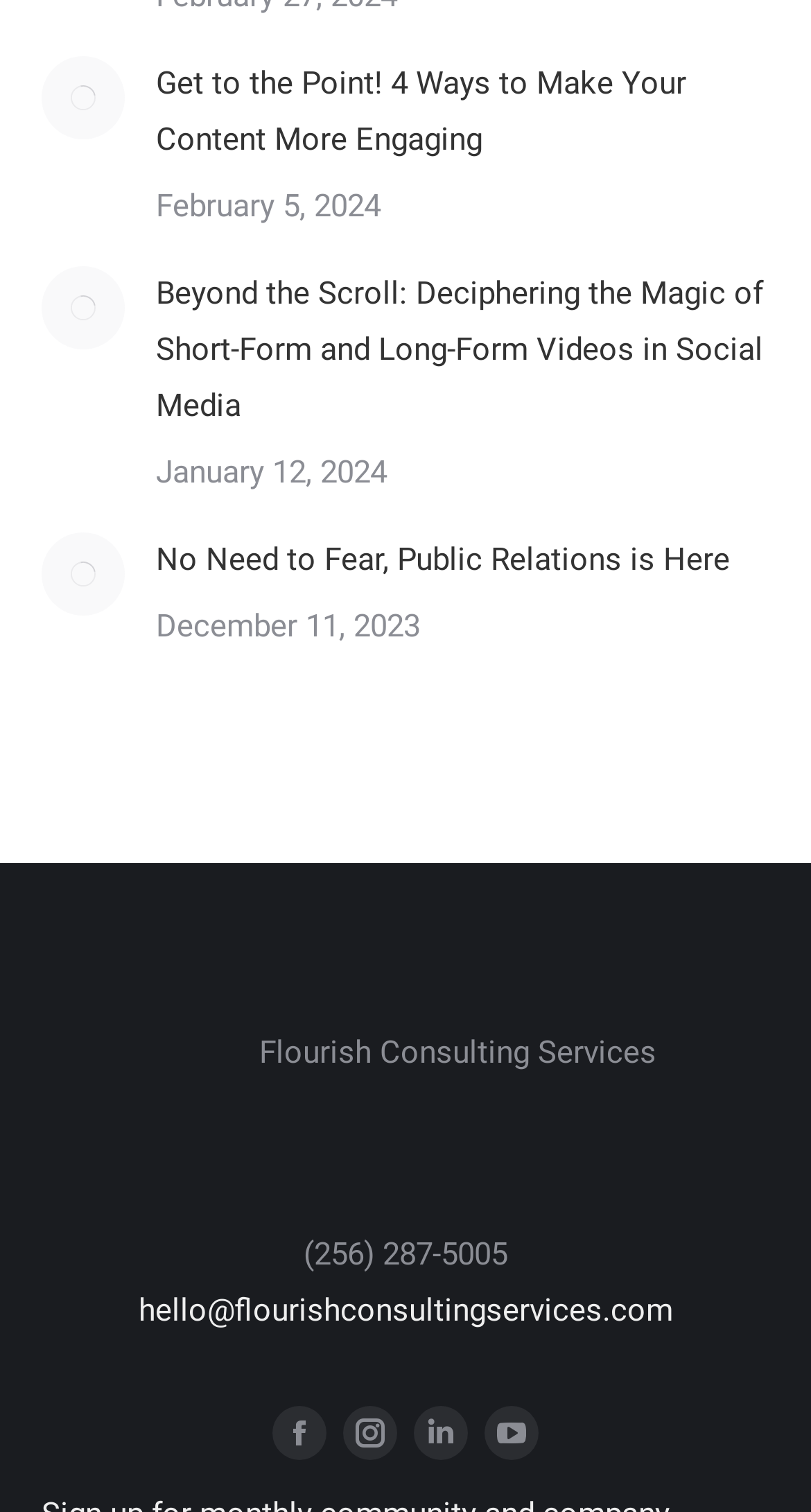Determine the bounding box coordinates for the element that should be clicked to follow this instruction: "View the article 'Get to the Point! 4 Ways to Make Your Content More Engaging'". The coordinates should be given as four float numbers between 0 and 1, in the format [left, top, right, bottom].

[0.192, 0.038, 0.949, 0.112]